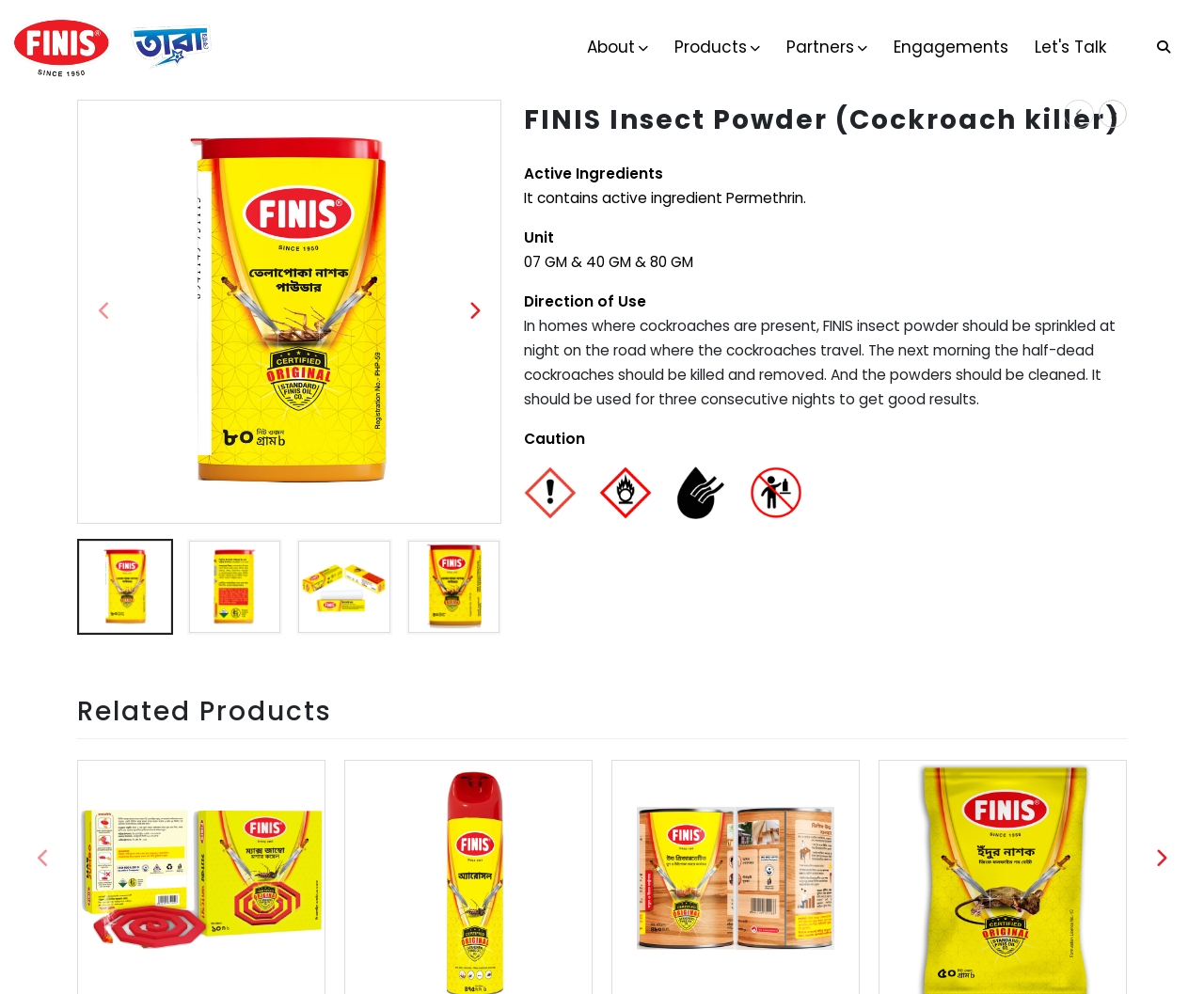Please specify the bounding box coordinates of the clickable region necessary for completing the following instruction: "Click the Partners button". The coordinates must consist of four float numbers between 0 and 1, i.e., [left, top, right, bottom].

[0.642, 0.028, 0.731, 0.066]